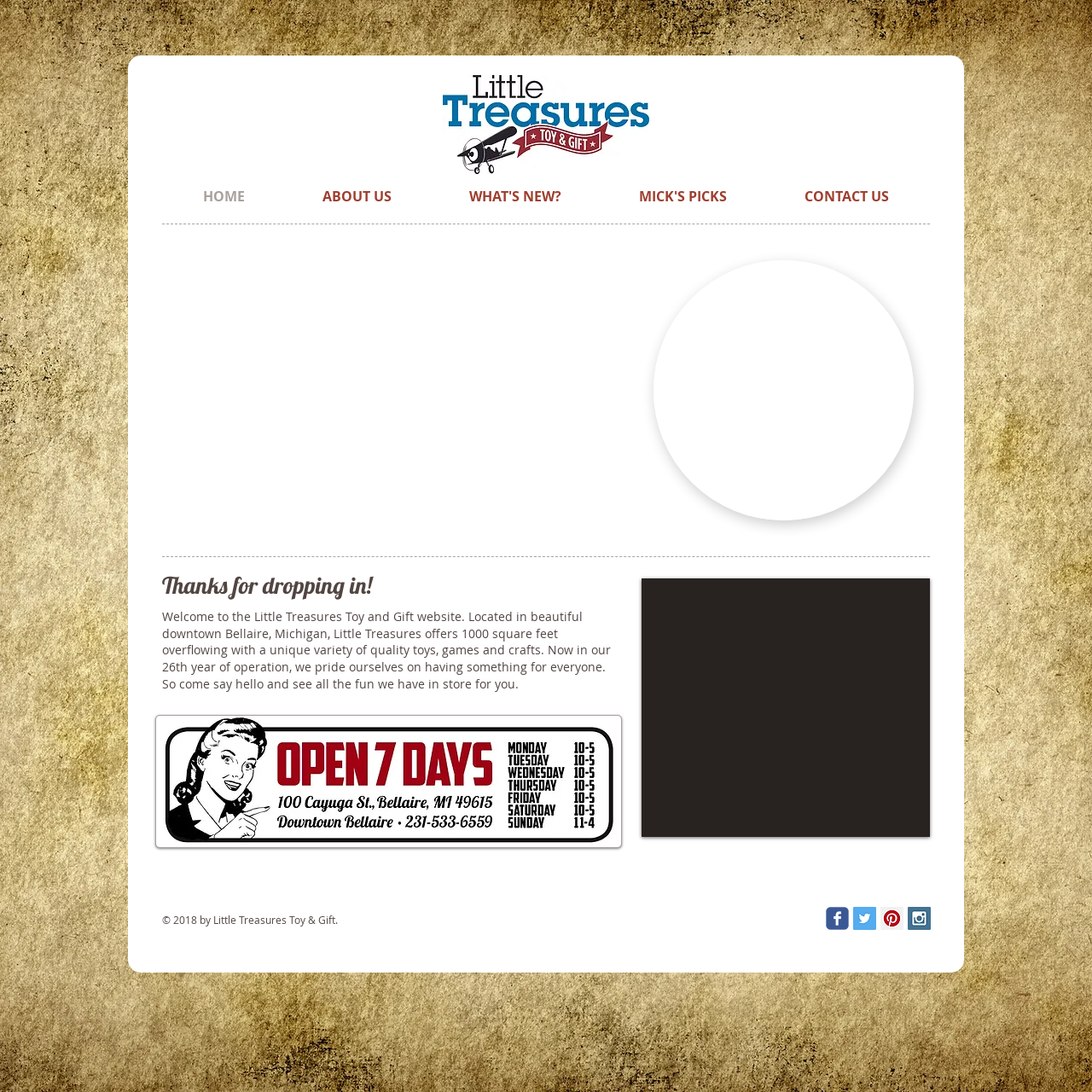Provide a short answer using a single word or phrase for the following question: 
What social media platforms does Little Treasures have?

Facebook, Twitter, Pinterest, Instagram